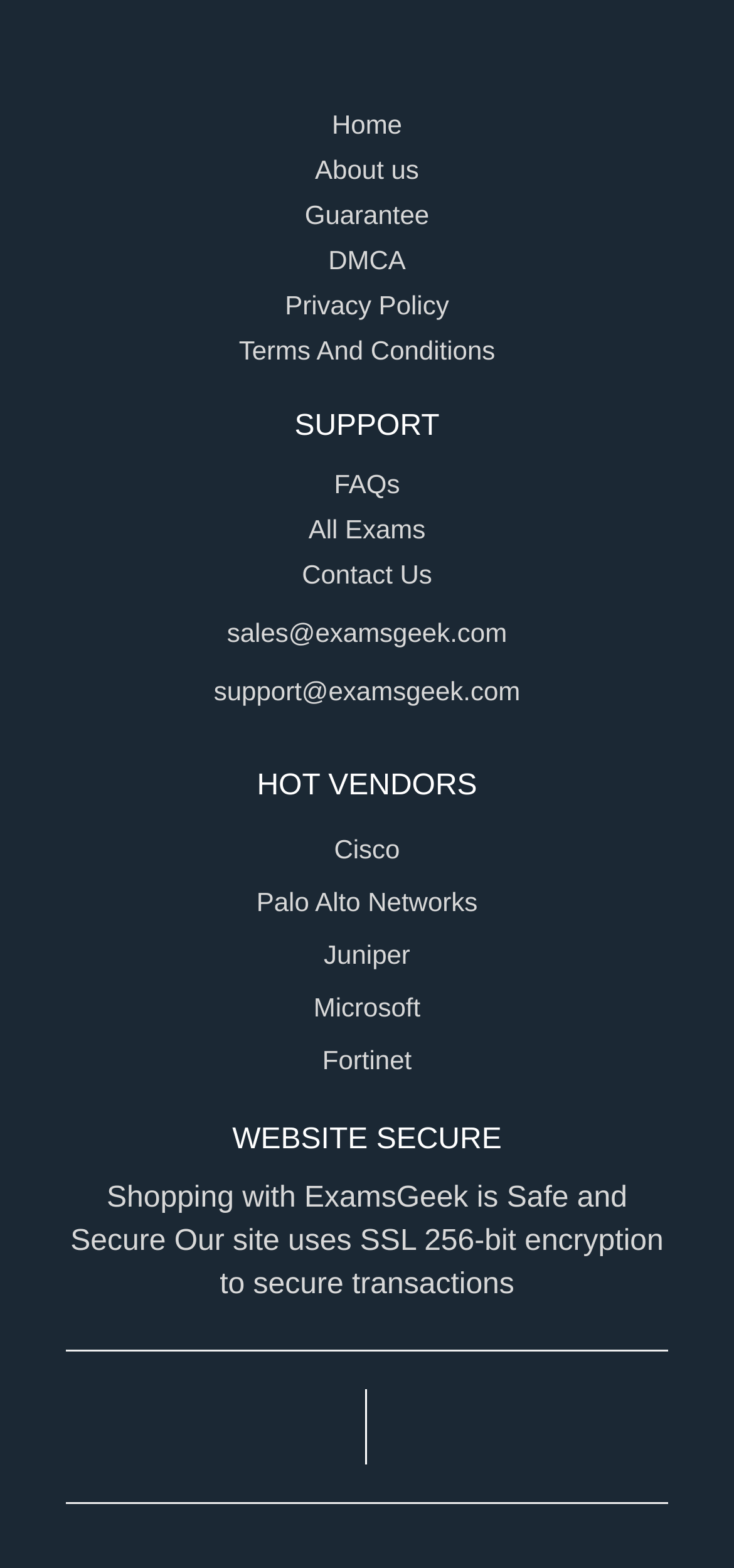Determine the bounding box for the UI element that matches this description: "Fortinet".

[0.439, 0.664, 0.561, 0.688]